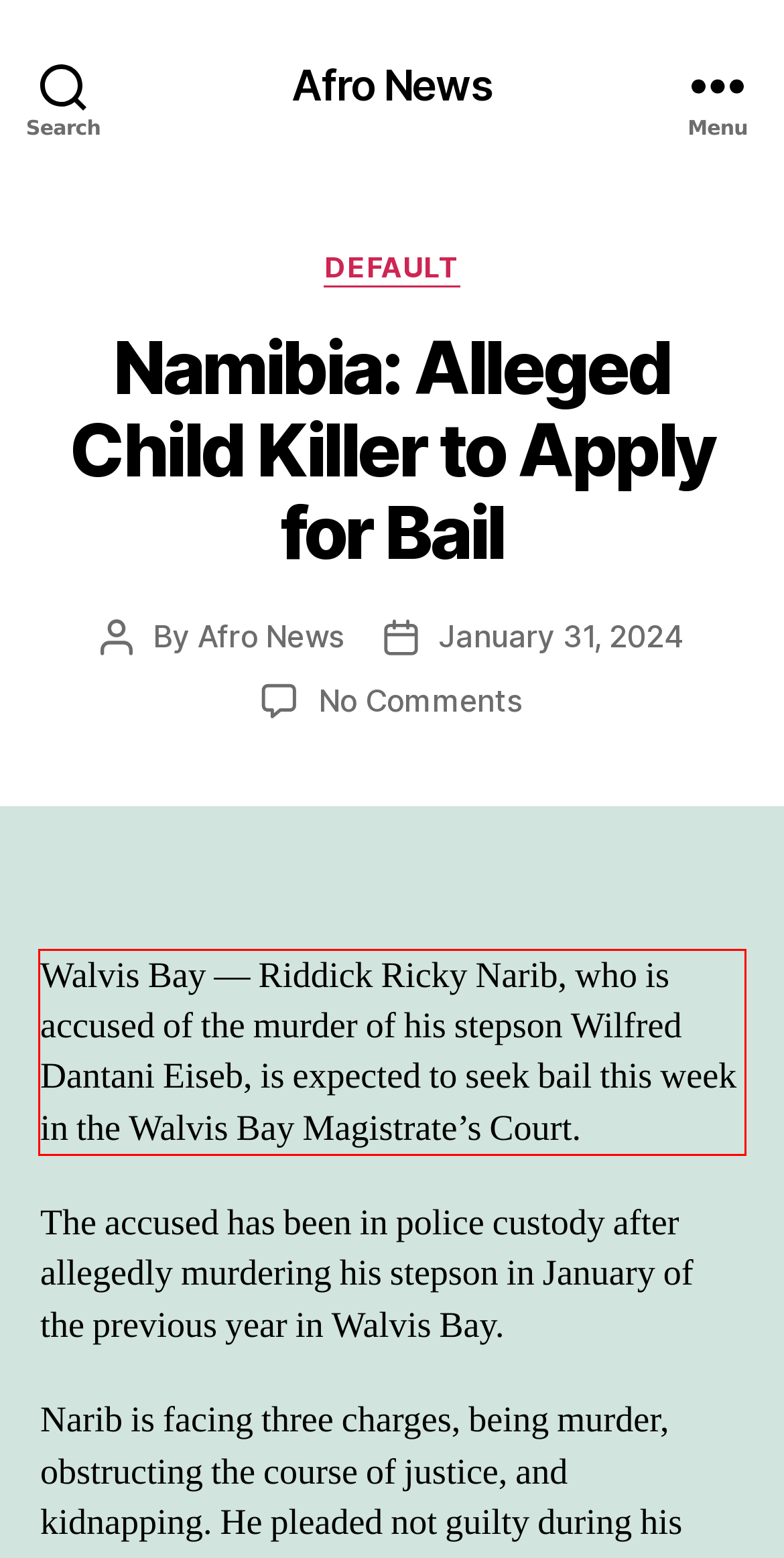Please examine the webpage screenshot and extract the text within the red bounding box using OCR.

Walvis Bay — Riddick Ricky Narib, who is accused of the murder of his stepson Wilfred Dantani Eiseb, is expected to seek bail this week in the Walvis Bay Magistrate’s Court.